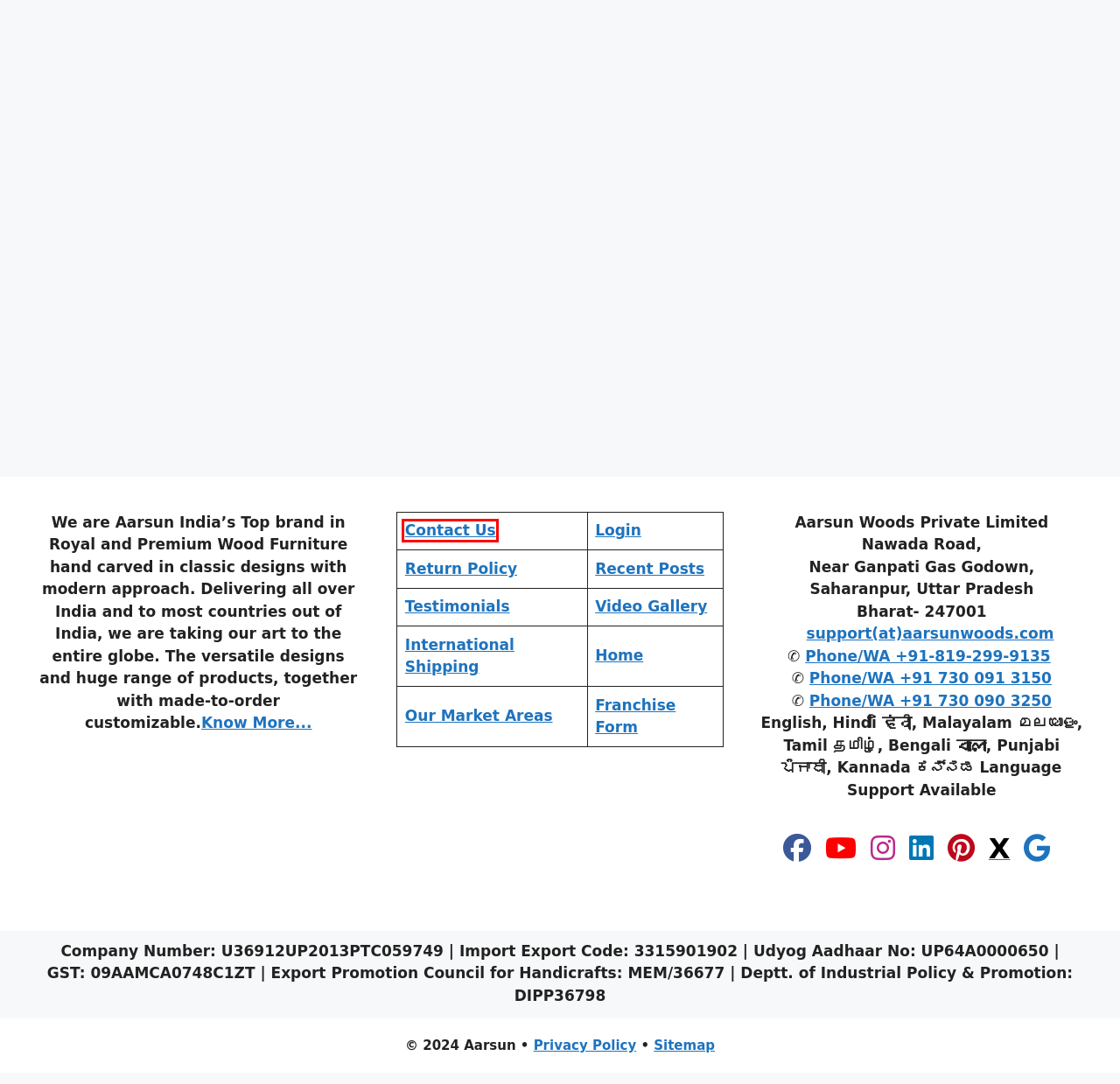Examine the screenshot of the webpage, noting the red bounding box around a UI element. Pick the webpage description that best matches the new page after the element in the red bounding box is clicked. Here are the candidates:
A. Refund Policy
B. Our Market Areas - Brand Aarsun delivering globally
C. Home delivery globally of Branded Furniture by Aarsun Woods
D. Franchise Form - Aarsun
E. My Account - Aarsun
F. Contact Us - Aarsun
G. Furniture Video Gallery - Brand Aarsun
H. Sitemap - Aarsun

F